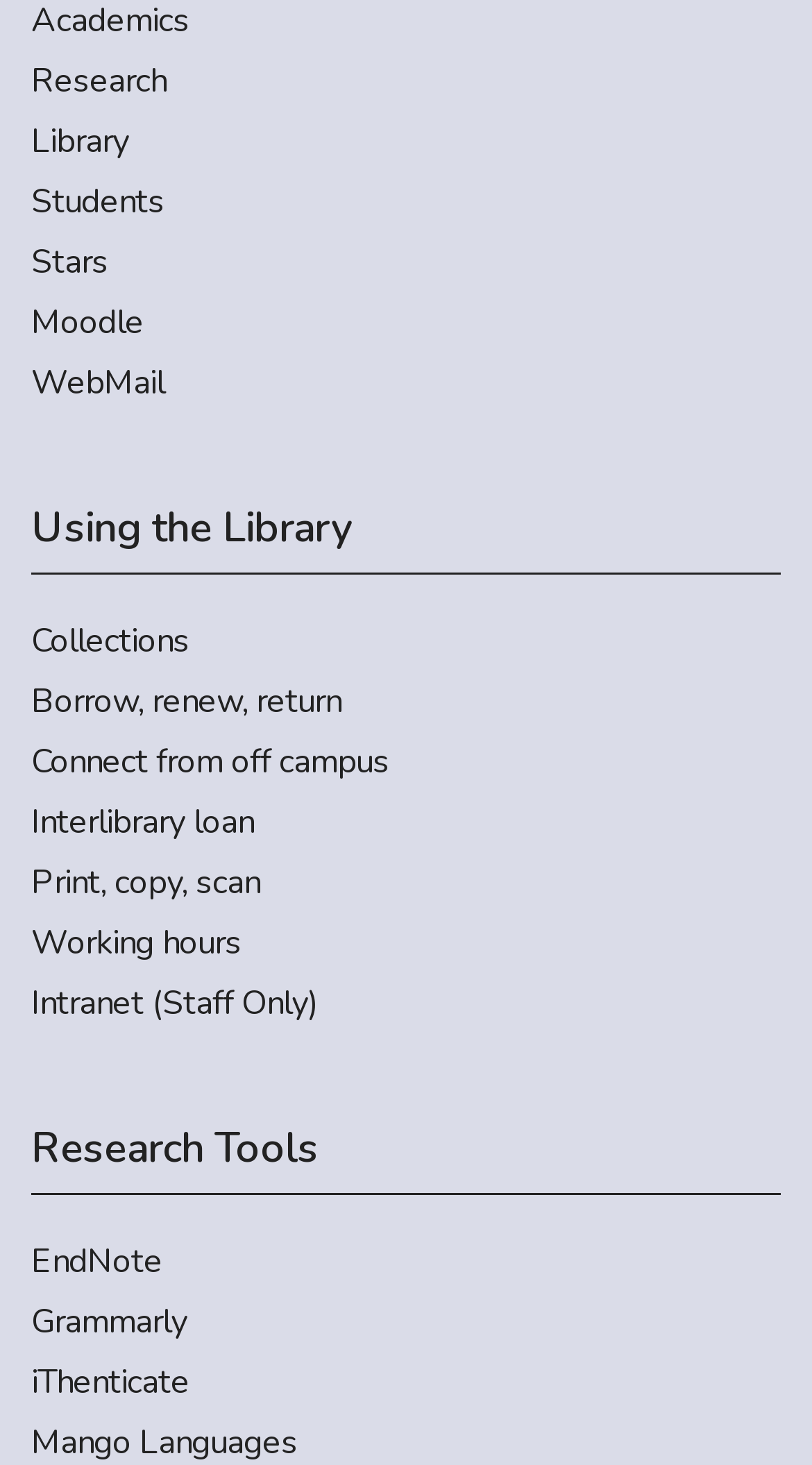Pinpoint the bounding box coordinates of the clickable area needed to execute the instruction: "Explore library collections". The coordinates should be specified as four float numbers between 0 and 1, i.e., [left, top, right, bottom].

[0.038, 0.421, 0.962, 0.455]